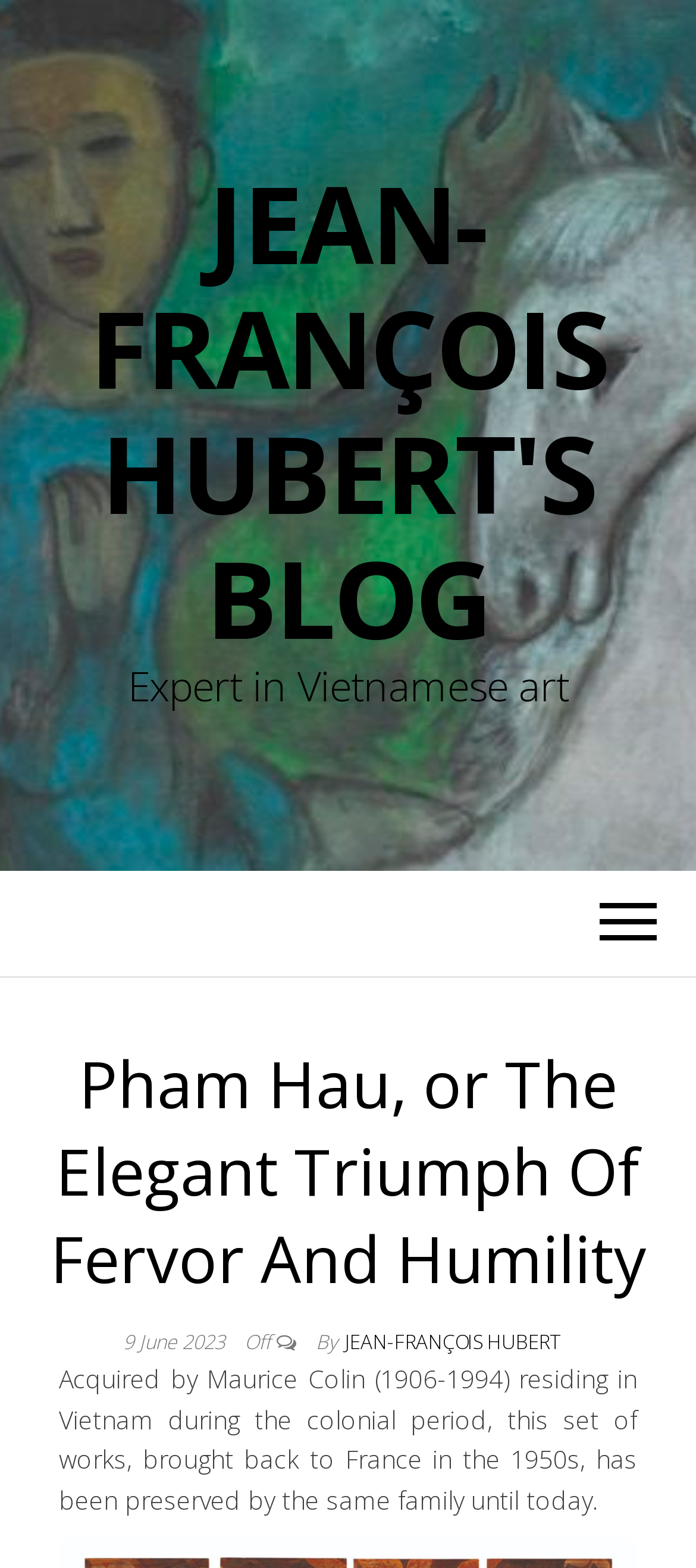Give a one-word or short phrase answer to this question: 
What is the author of the blog post?

JEAN-FRANÇOIS HUBERT